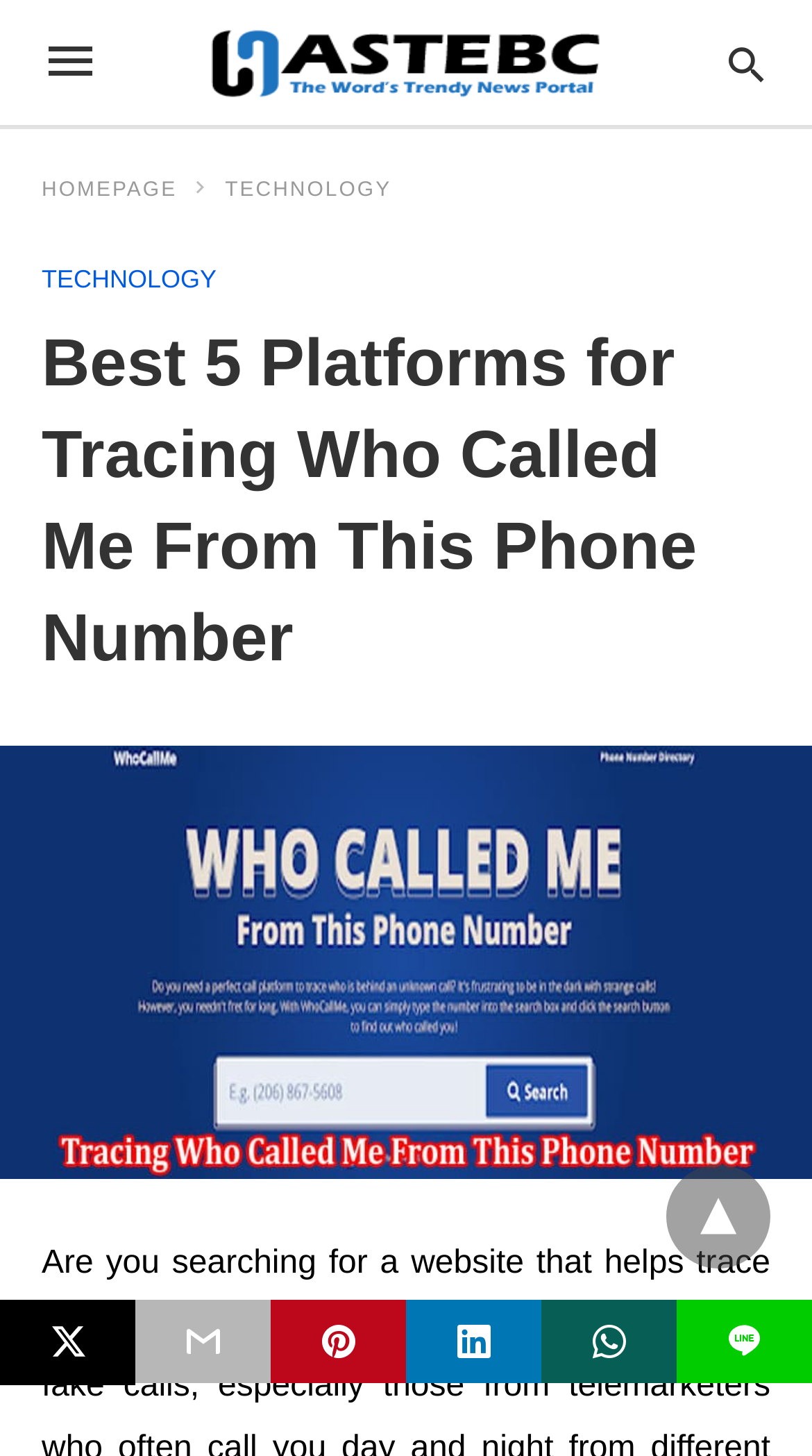Generate a thorough description of the webpage.

The webpage is about tracing who called from a specific phone number, with a focus on the top 5 platforms for doing so. At the top left, there is a link to "hastebc - A Get Daily Trendy News" accompanied by an image. To the right of this, there is a search bar with a label "Type your query". 

Below the search bar, there are several links to different sections of the website, including "HOMEPAGE", "TECHNOLOGY", and another "TECHNOLOGY" link. The main heading "Best 5 Platforms for Tracing Who Called Me From This Phone Number" is centered at the top of the page.

A large image takes up most of the middle section of the page, with a caption "Top Best 5 Platforms for Tracing Who Called Me From This Phone Number". At the bottom of the page, there are several social media links, including "twitter share", and icons for other platforms such as Line. There is also a dropdown menu indicated by a "▾" symbol at the bottom right.